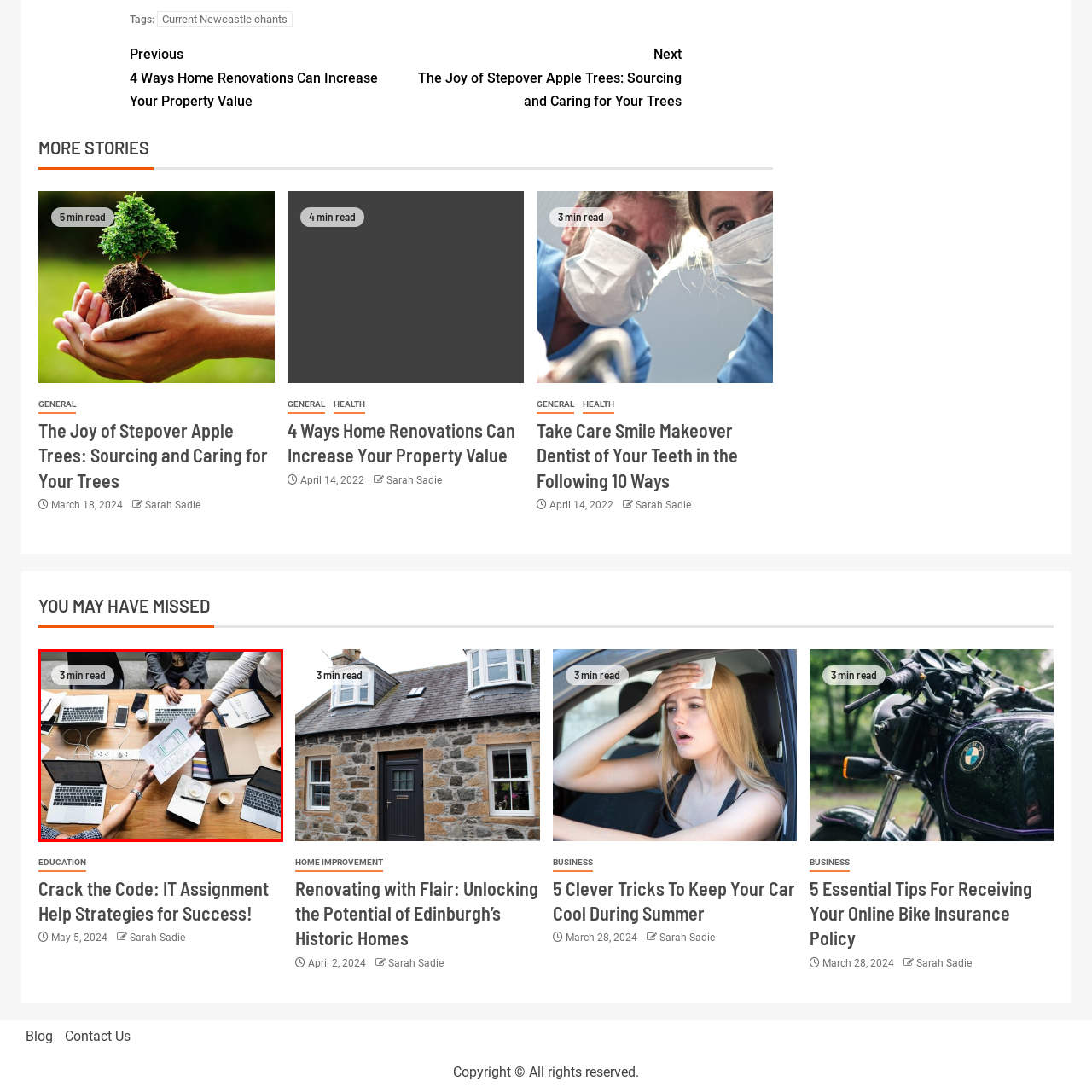What is the purpose of the caption '3 min read'?
Scrutinize the image inside the red bounding box and provide a detailed and extensive answer to the question.

The caption '3 min read' in the upper left corner likely refers to an article or resource that complements the collaboration depicted in the scene, suggesting that the content is brief and can be consumed within a short period of 3 minutes.